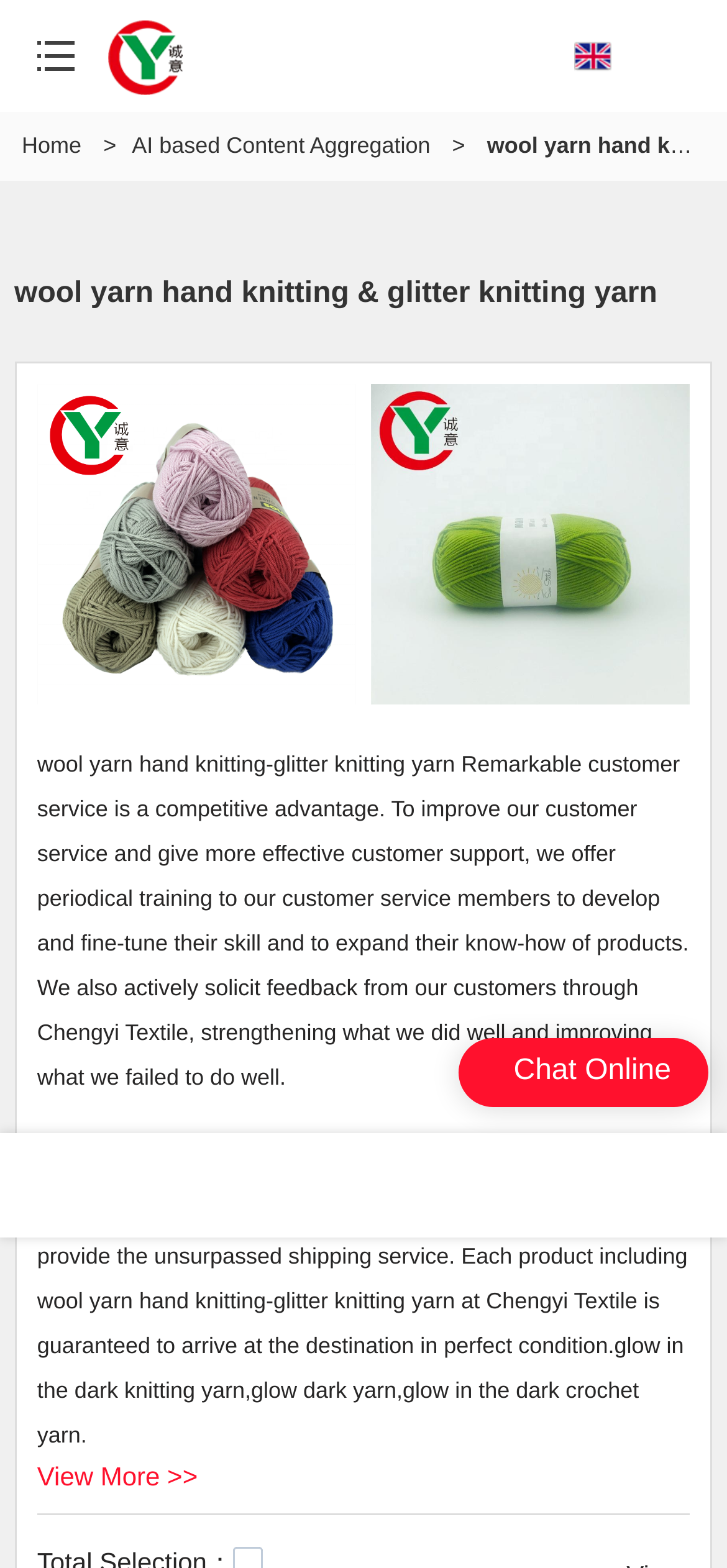What is the main product category?
Based on the screenshot, provide a one-word or short-phrase response.

Knitting Yarn